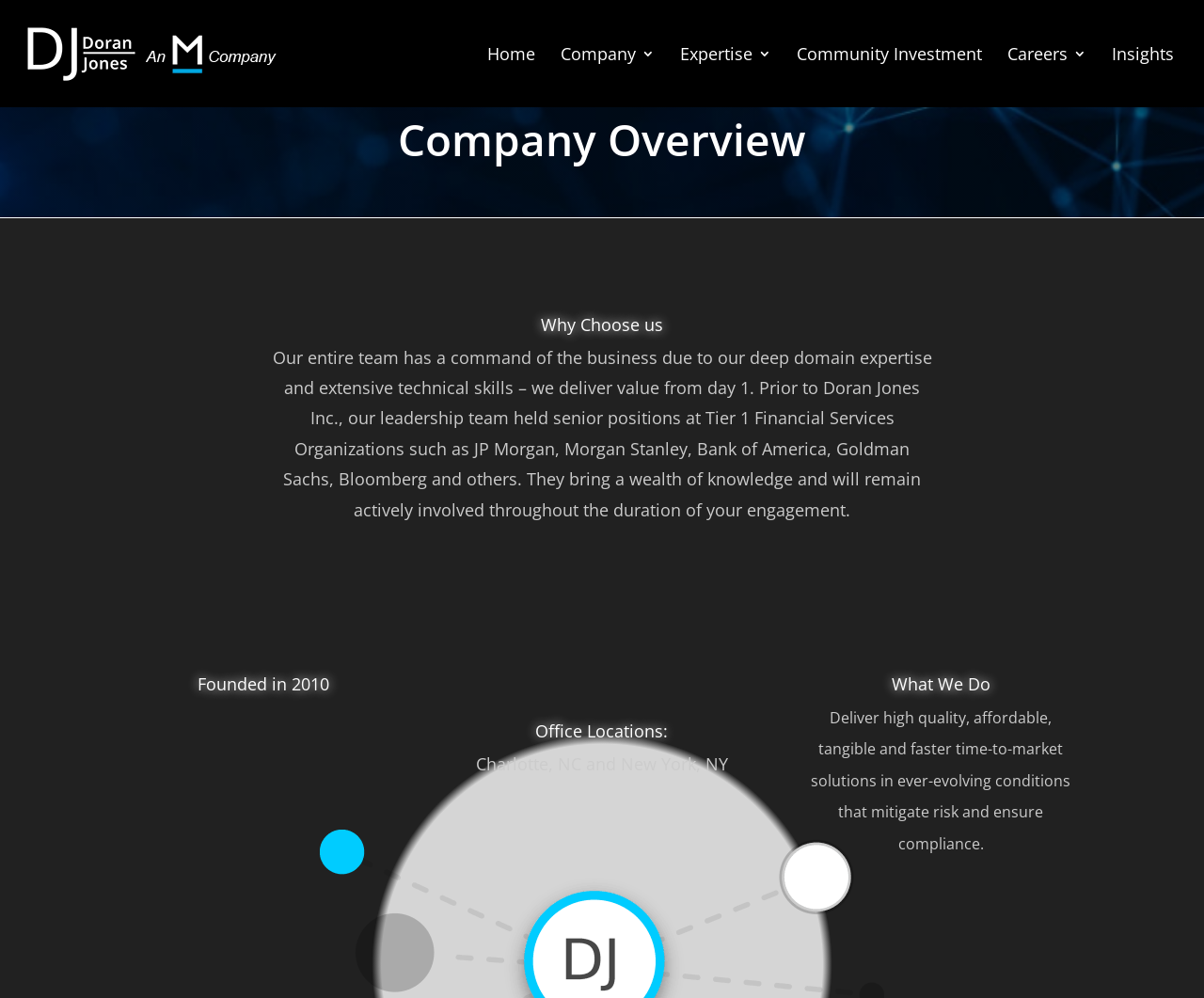Given the element description, predict the bounding box coordinates in the format (top-left x, top-left y, bottom-right x, bottom-right y). Make sure all values are between 0 and 1. Here is the element description: Insights

[0.923, 0.047, 0.975, 0.107]